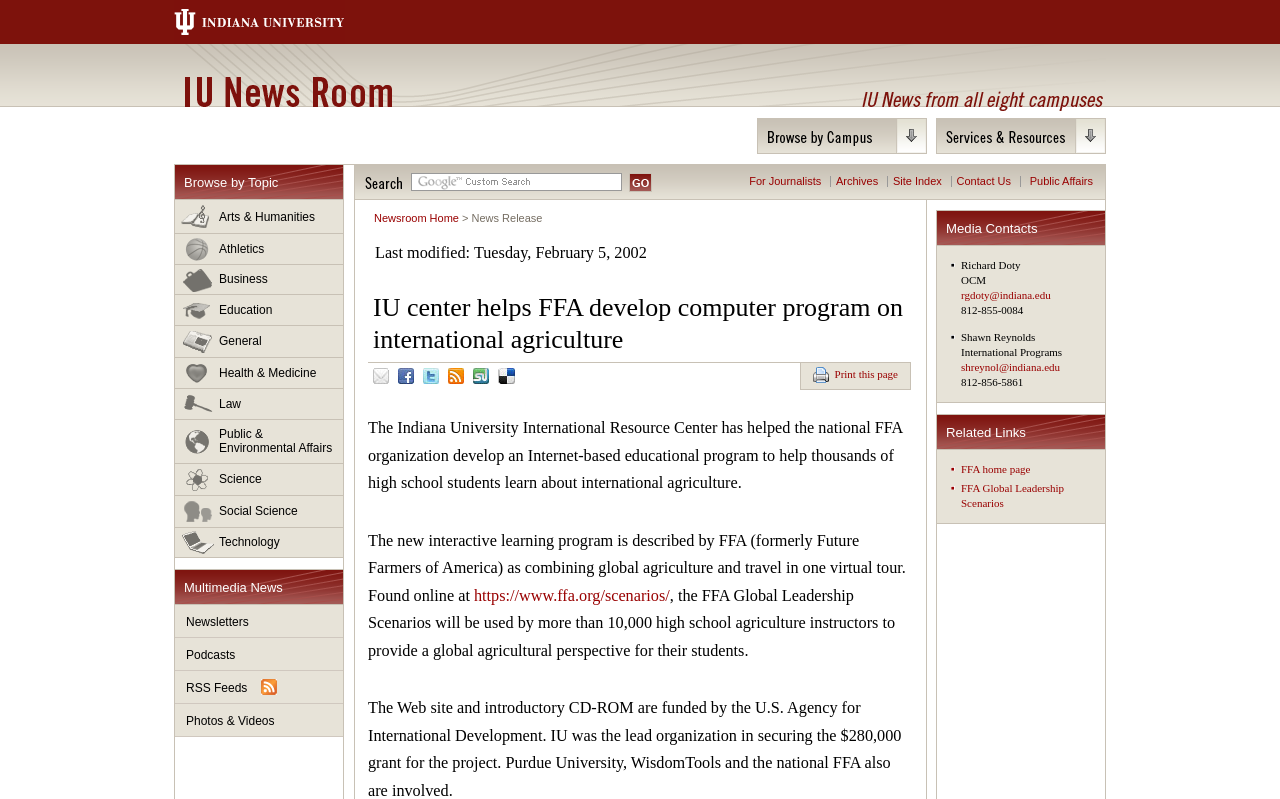What is the name of the organization that the university is helping?
Based on the image, answer the question with as much detail as possible.

I found the answer by looking at the link 'FFA home page' and the mention of 'FFA Global Leadership Scenarios' which suggests that FFA is the organization being referred to.